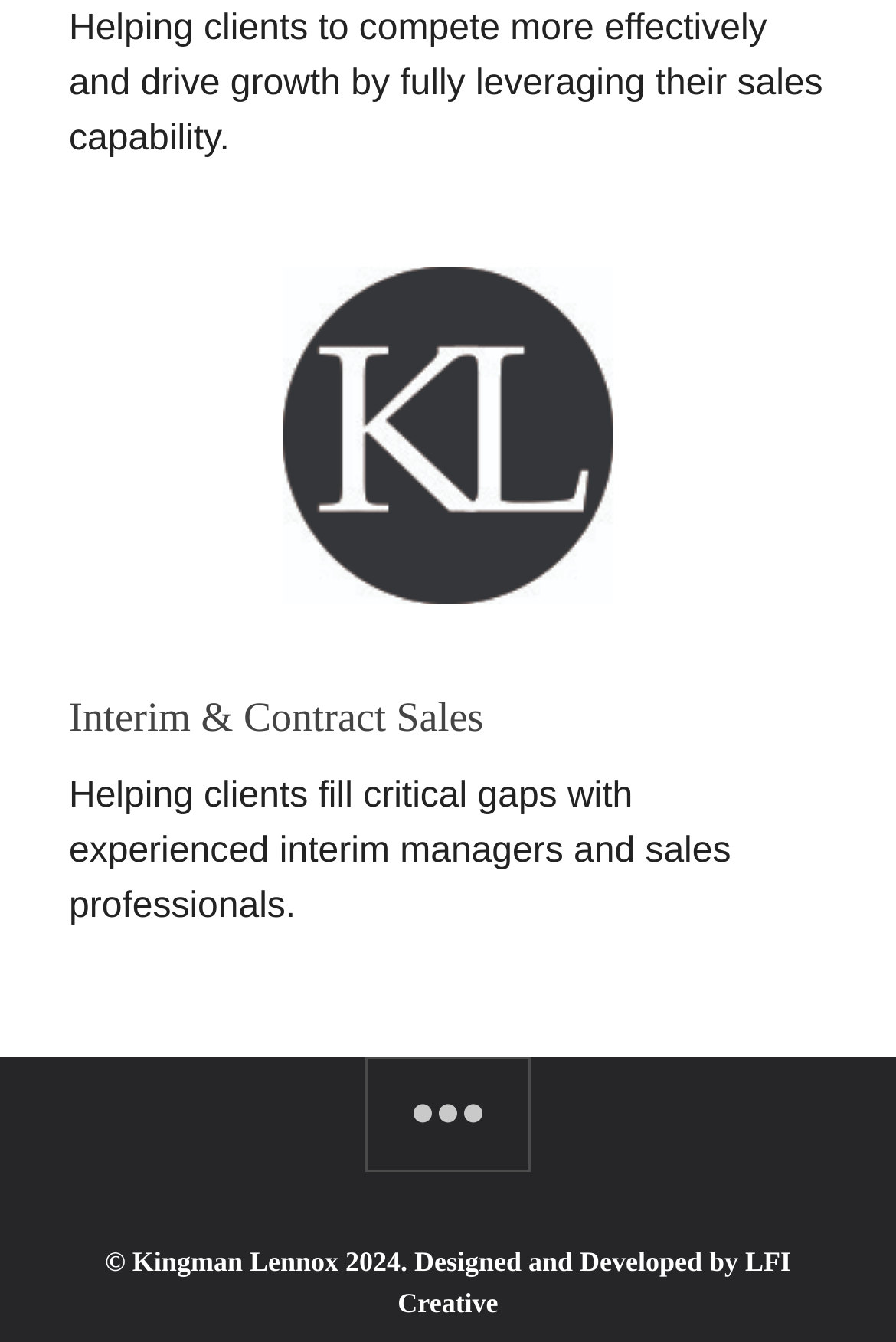Provide the bounding box coordinates of the HTML element described by the text: "Interim & Contract Sales".

[0.077, 0.517, 0.54, 0.551]